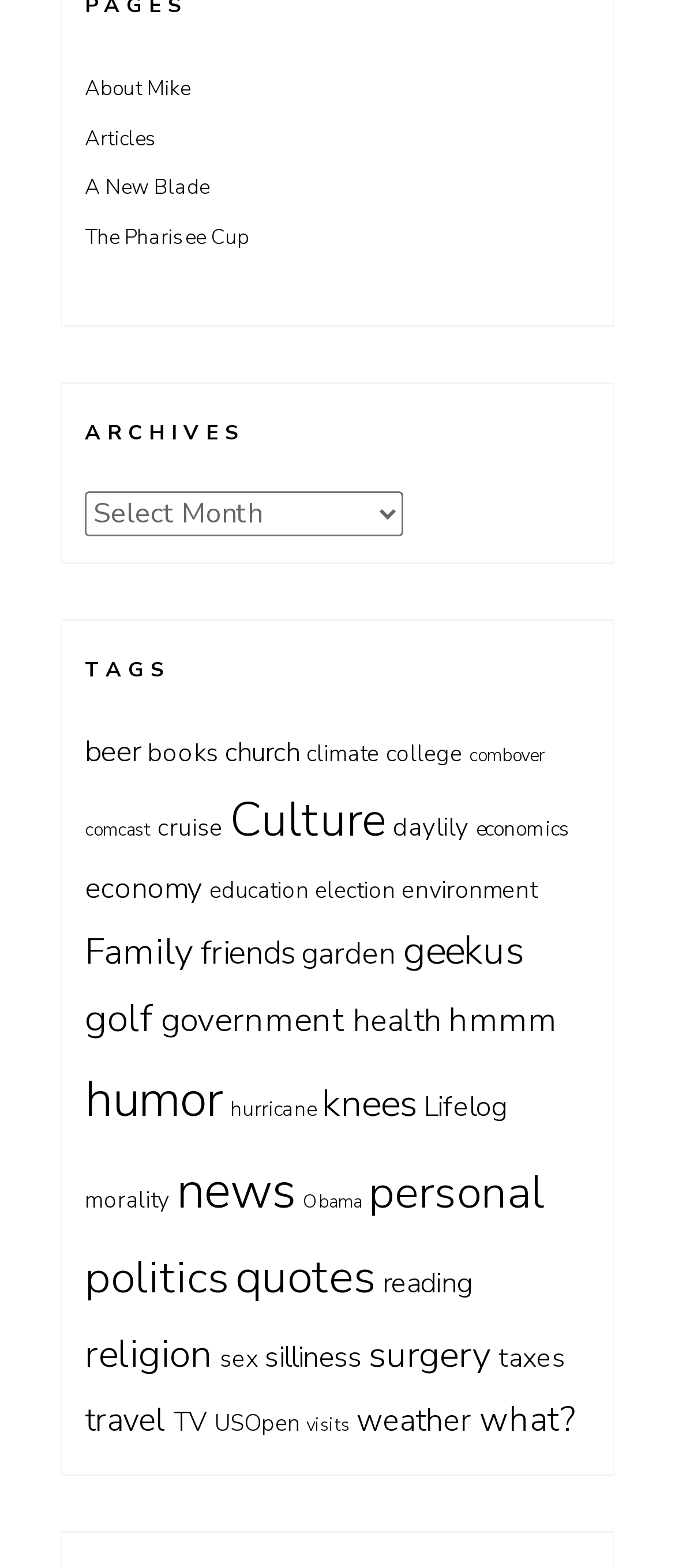Locate the bounding box coordinates of the element that should be clicked to fulfill the instruction: "Read about healthy eating in real life".

None